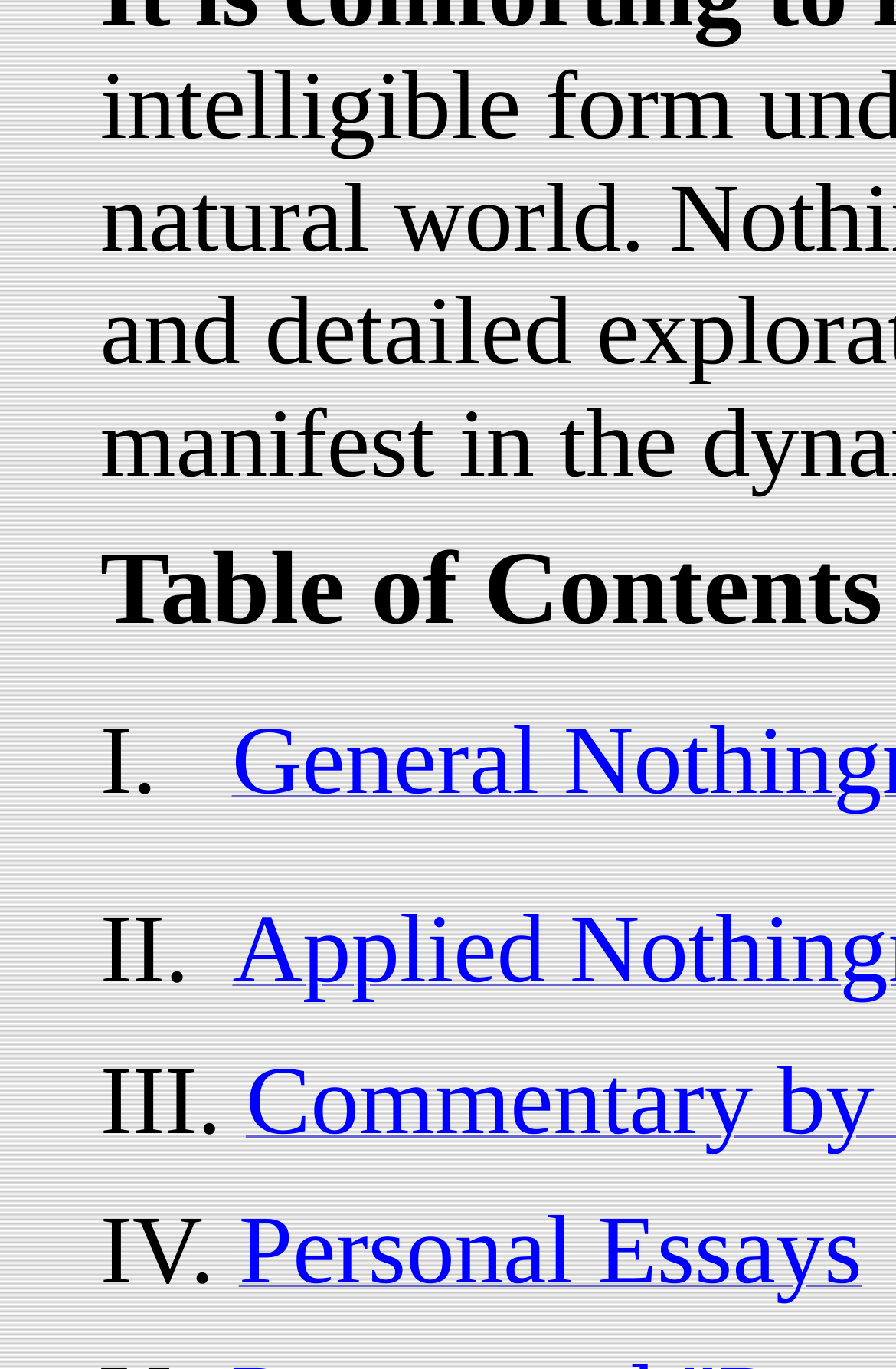What is the text of the link at the bottom of the page?
Using the image as a reference, answer with just one word or a short phrase.

Personal Essays